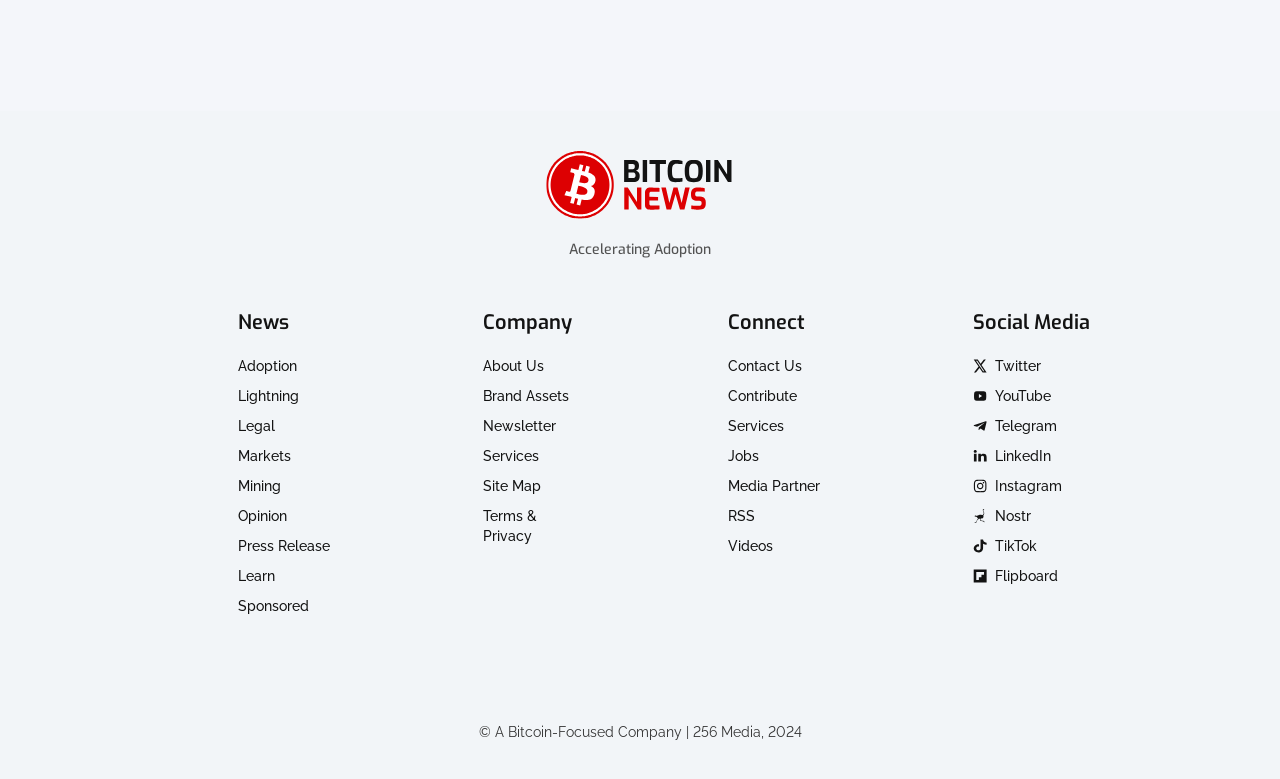Respond to the question below with a single word or phrase:
What social media platforms is the website on?

Twitter, YouTube, etc.